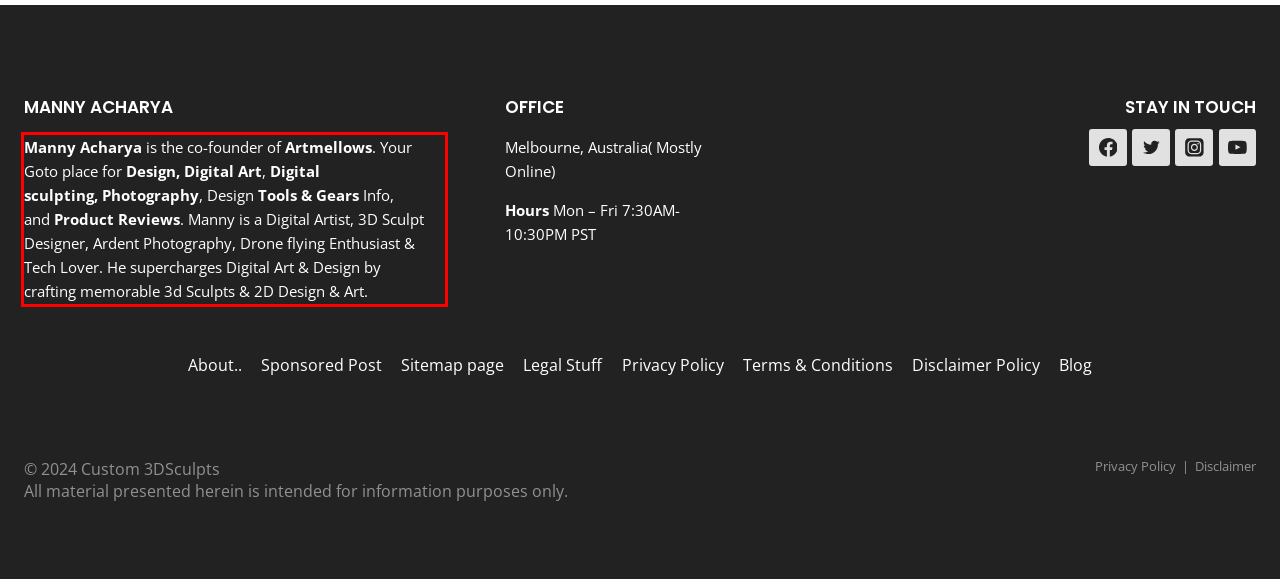You have a screenshot with a red rectangle around a UI element. Recognize and extract the text within this red bounding box using OCR.

Manny Acharya is the co-founder of Artmellows. Your Goto place for Design, Digital Art, Digital sculpting, Photography, Design Tools & Gears Info, and Product Reviews. Manny is a Digital Artist, 3D Sculpt Designer, Ardent Photography, Drone flying Enthusiast & Tech Lover. He supercharges Digital Art & Design by crafting memorable 3d Sculpts & 2D Design & Art.